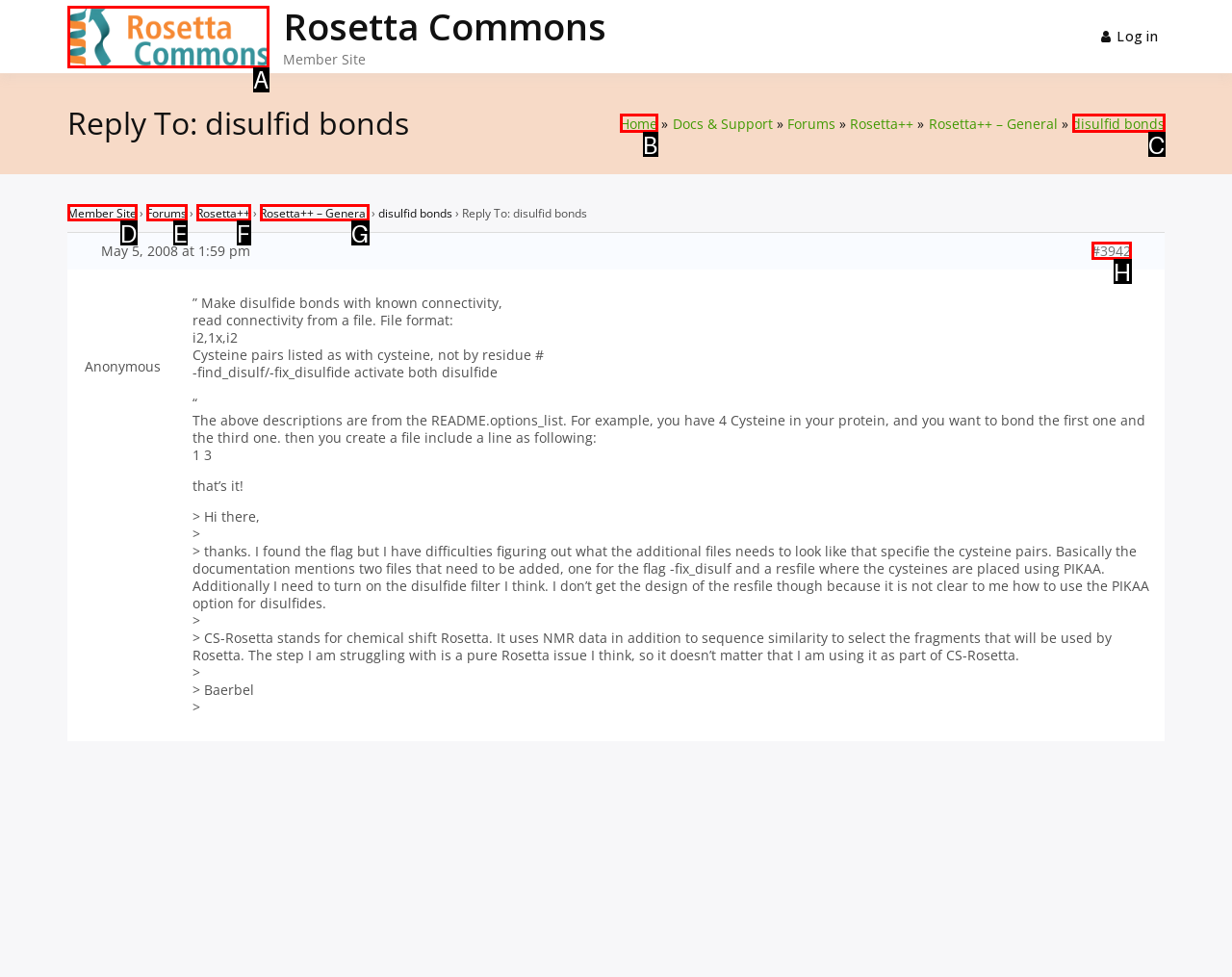Determine which UI element I need to click to achieve the following task: Click the Rosetta Commons logo Provide your answer as the letter of the selected option.

A